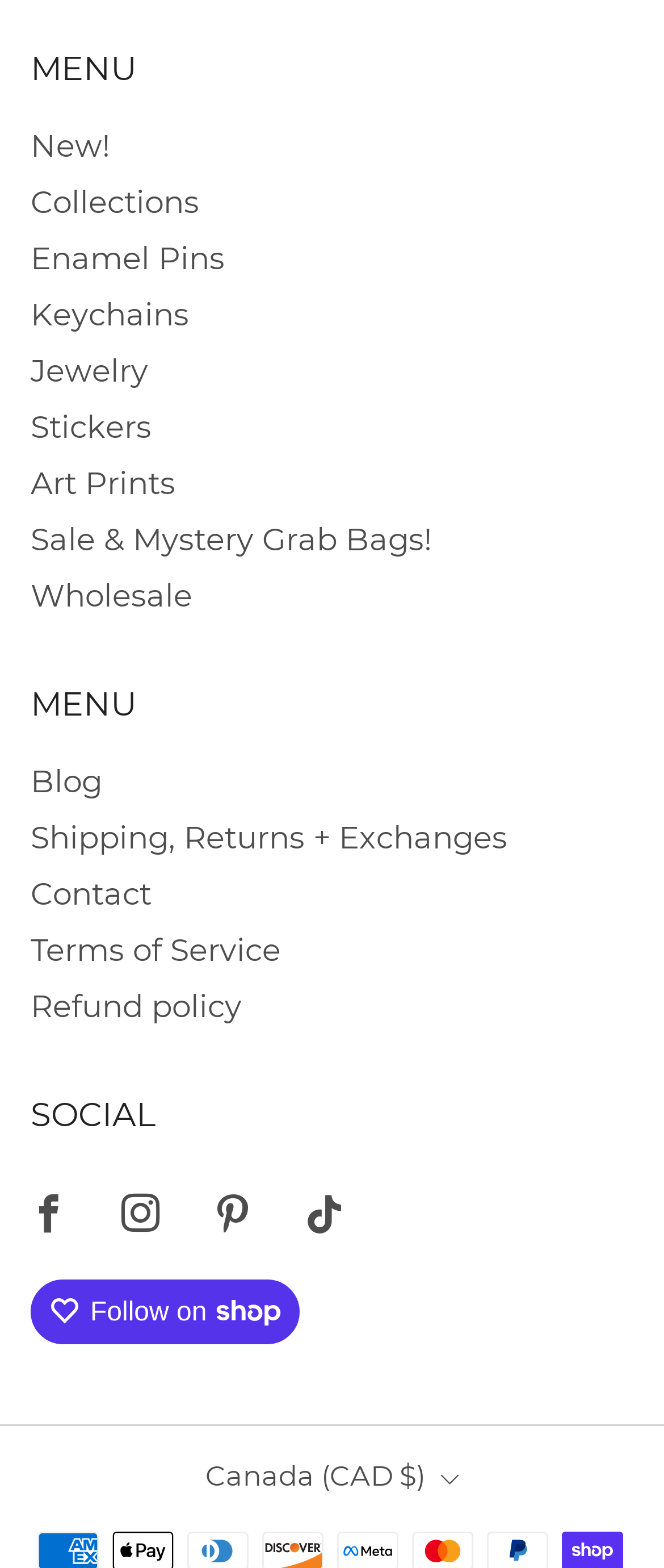Could you specify the bounding box coordinates for the clickable section to complete the following instruction: "View Enamel Pins"?

[0.046, 0.153, 0.338, 0.177]